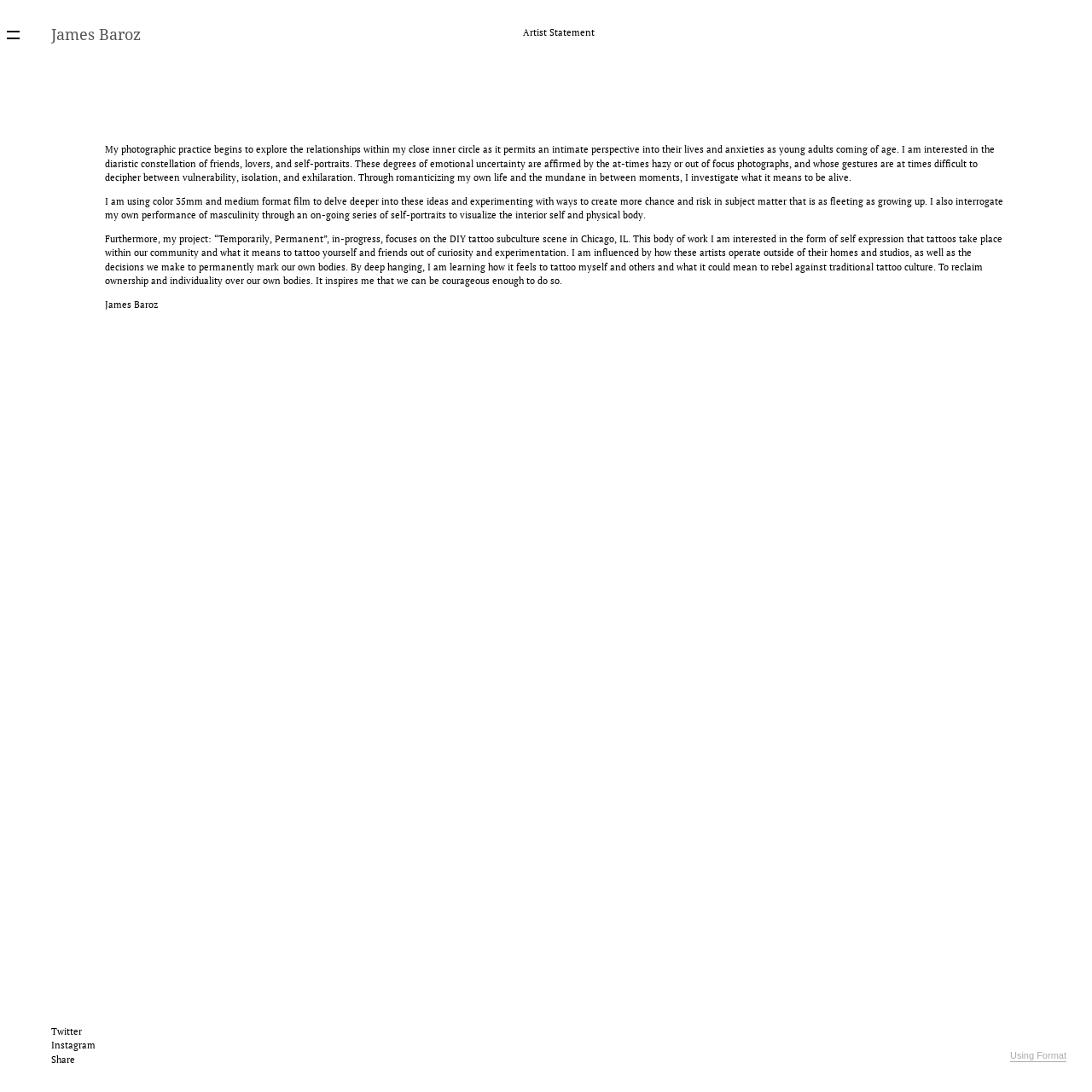What is the photographer's name?
Look at the image and respond with a single word or a short phrase.

James Baroz